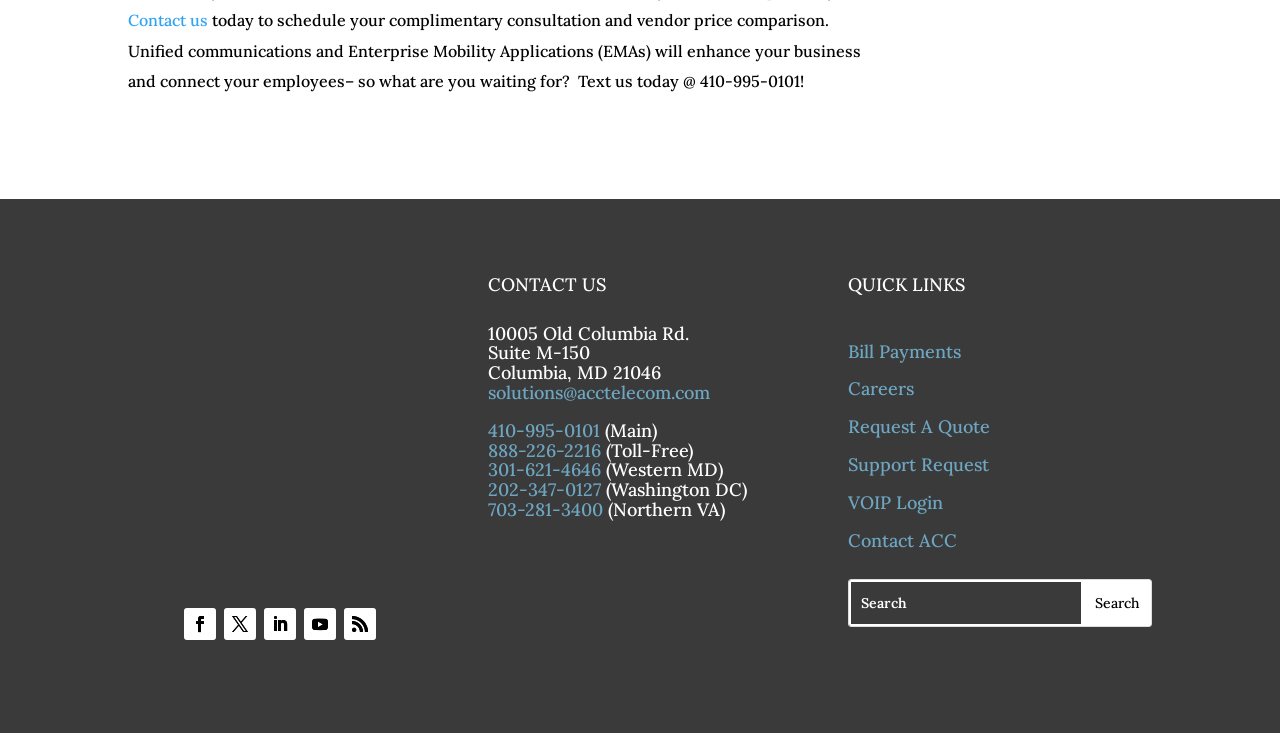Please reply to the following question using a single word or phrase: 
What is the function of the search bar?

To search the website